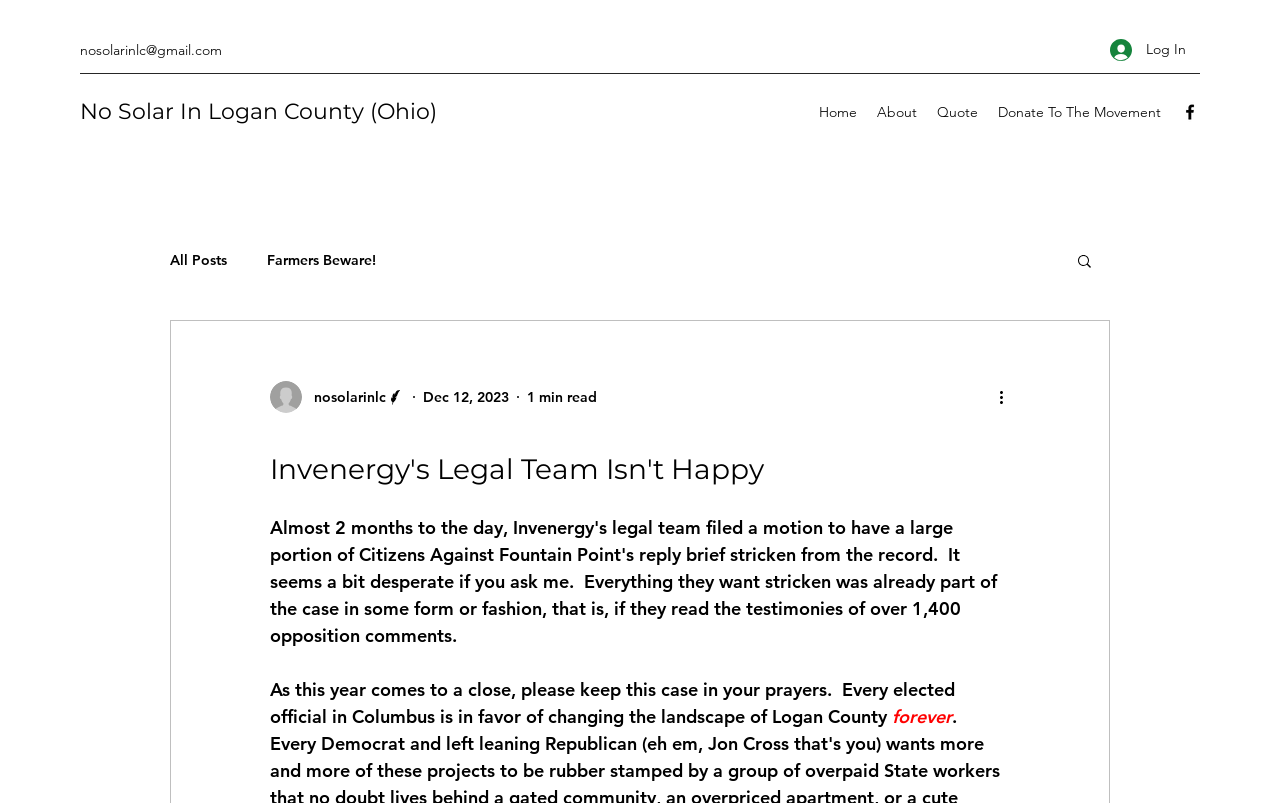Given the description Donate To The Movement, predict the bounding box coordinates of the UI element. Ensure the coordinates are in the format (top-left x, top-left y, bottom-right x, bottom-right y) and all values are between 0 and 1.

[0.772, 0.121, 0.915, 0.158]